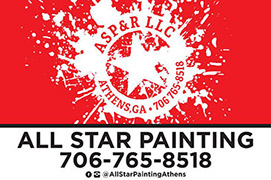What is the phone number displayed on the logo?
Look at the image and respond to the question as thoroughly as possible.

The logo displays the name 'ALL STAR PAINTING' prominently in bold black text, accompanied by the phone number '706-765-8518' for easy contact, which is the phone number displayed on the logo.